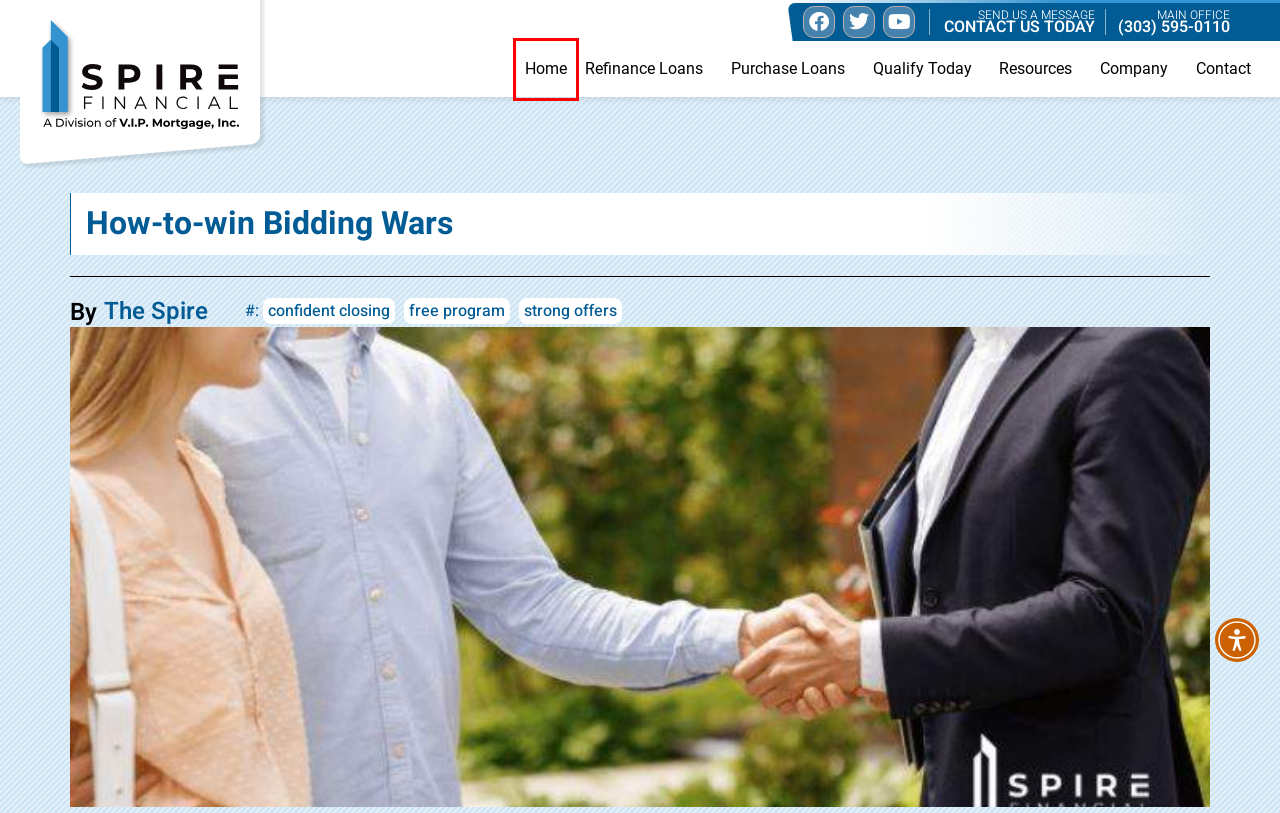You have a screenshot of a webpage with a red bounding box highlighting a UI element. Your task is to select the best webpage description that corresponds to the new webpage after clicking the element. Here are the descriptions:
A. confident closing Archives - Spire Financial
B. Refinance Loans | A Premier Lender | Spire Financial
C. Rates | A Premier Lender | Spire Financial
D. strong offers Archives - Spire Financial
E. Purchase Loans | A Premier Lender | Spire Financial
F. free program Archives - Spire Financial
G. Contact | A Premier Lender | Spire Financial
H. Home | A Premier Lender | Spire Financial

H